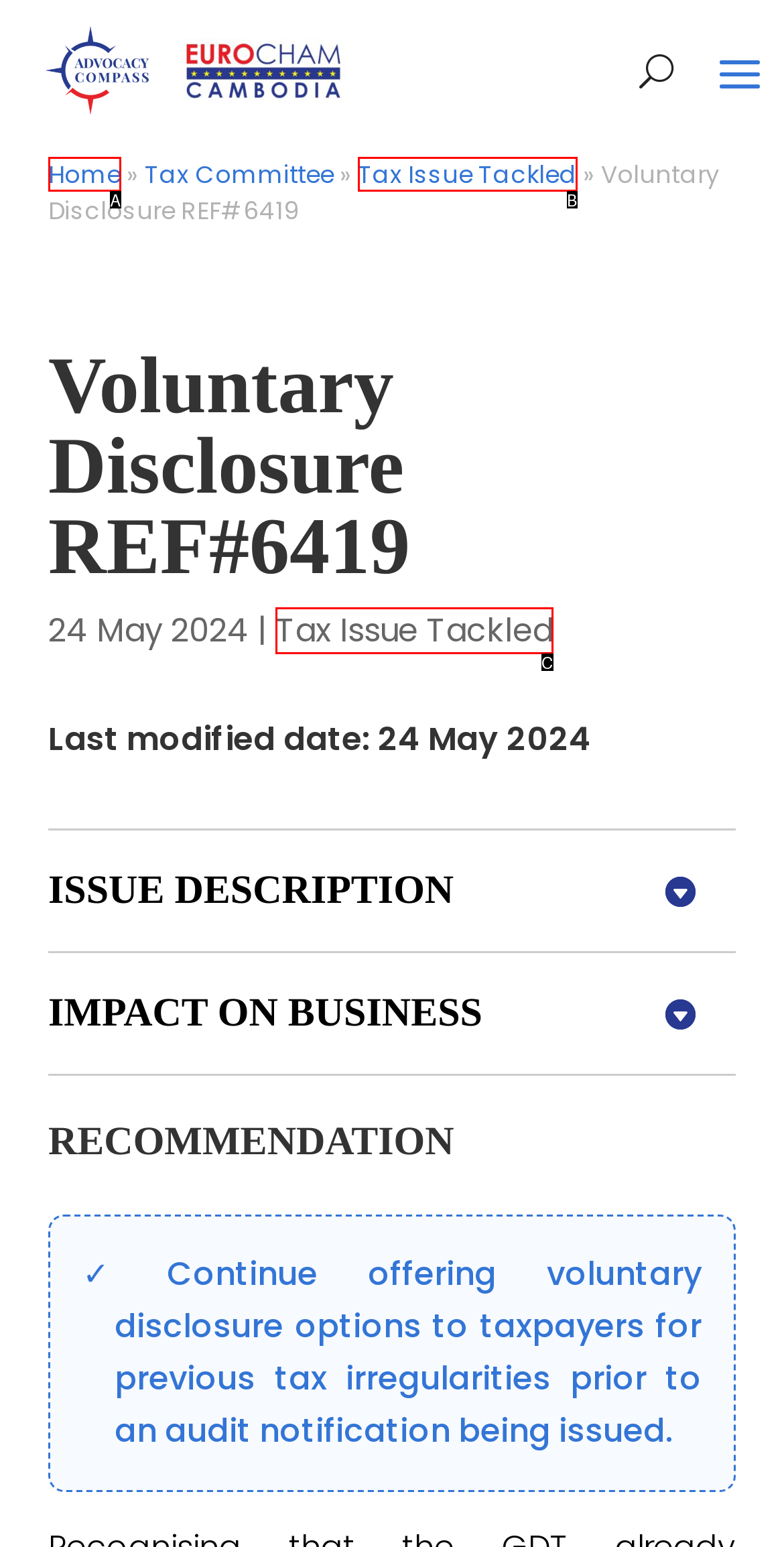Select the letter that aligns with the description: Go back.... Answer with the letter of the selected option directly.

None